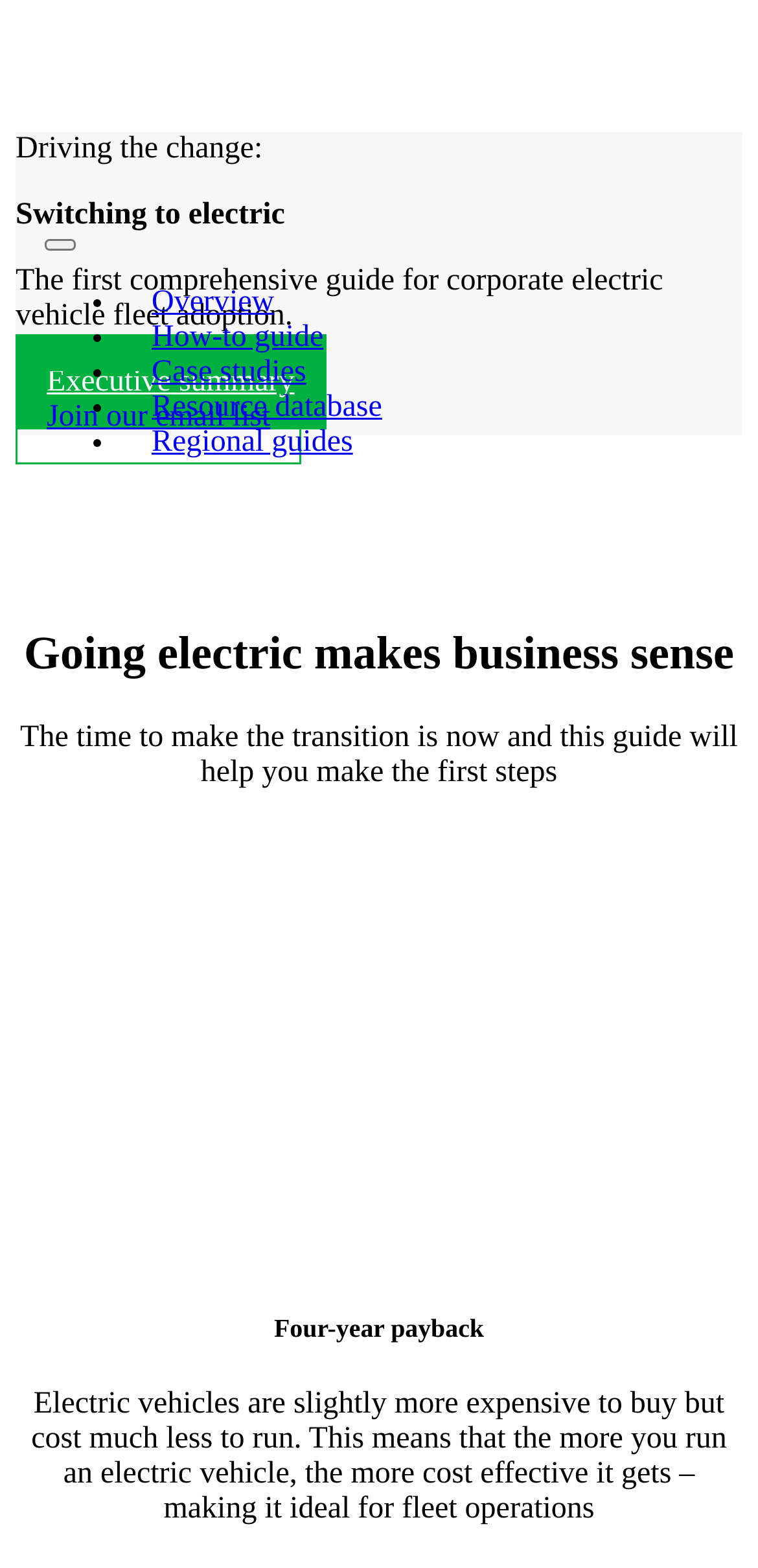Select the bounding box coordinates of the element I need to click to carry out the following instruction: "Click on the primary menu button".

[0.059, 0.152, 0.1, 0.16]